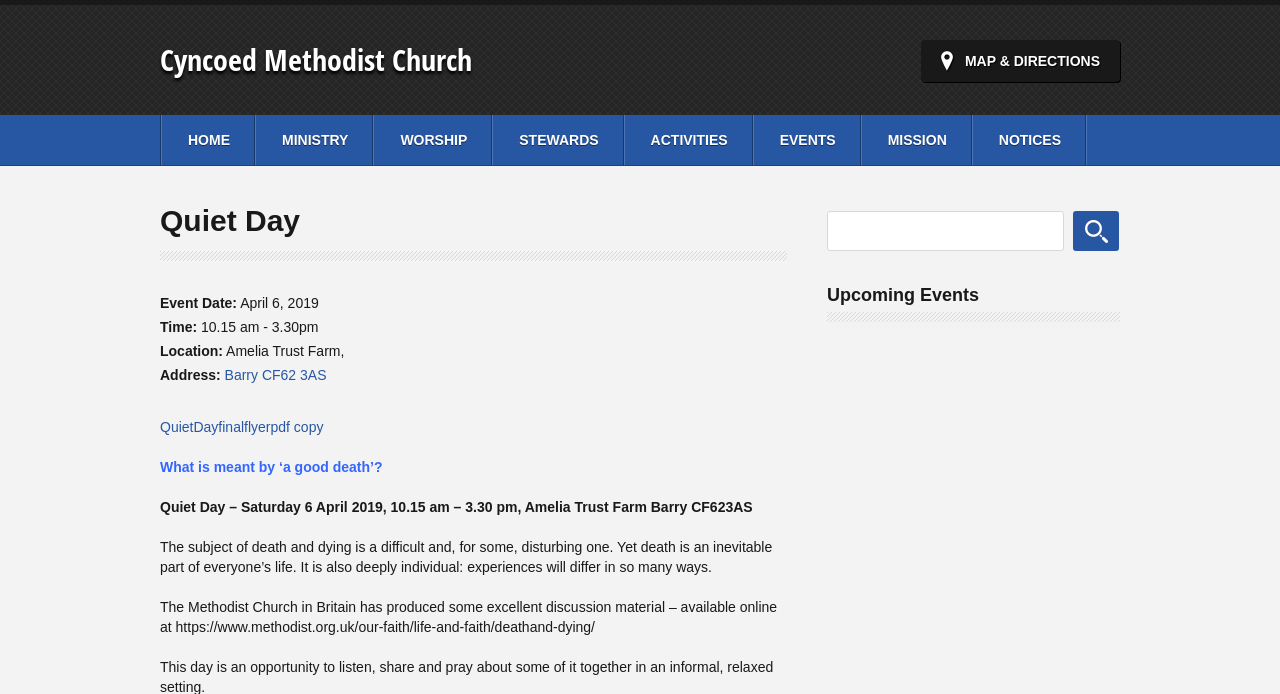Pinpoint the bounding box coordinates of the area that should be clicked to complete the following instruction: "Search for something". The coordinates must be given as four float numbers between 0 and 1, i.e., [left, top, right, bottom].

[0.646, 0.304, 0.831, 0.362]